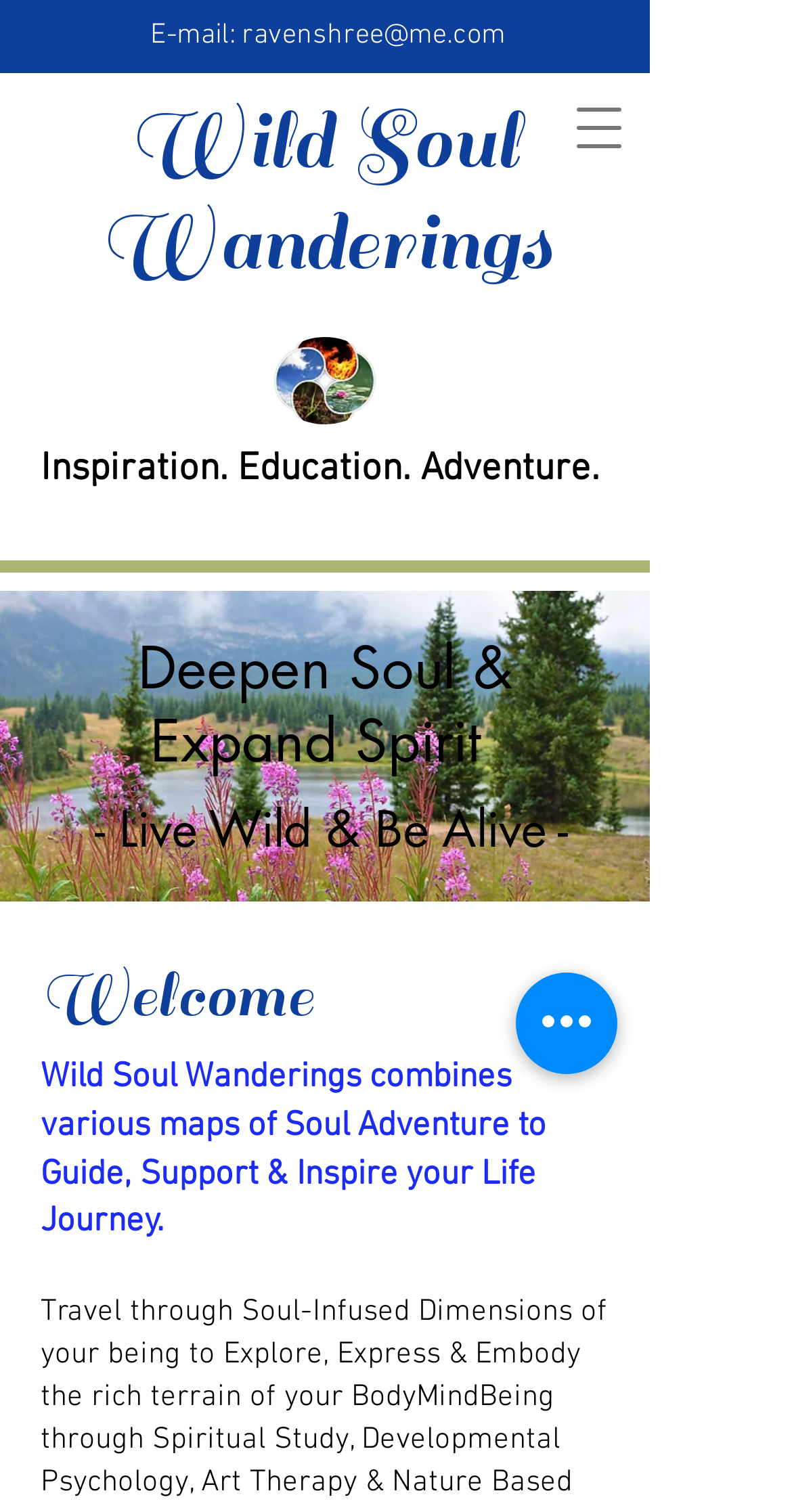How many images are there on the webpage?
Using the image, answer in one word or phrase.

2